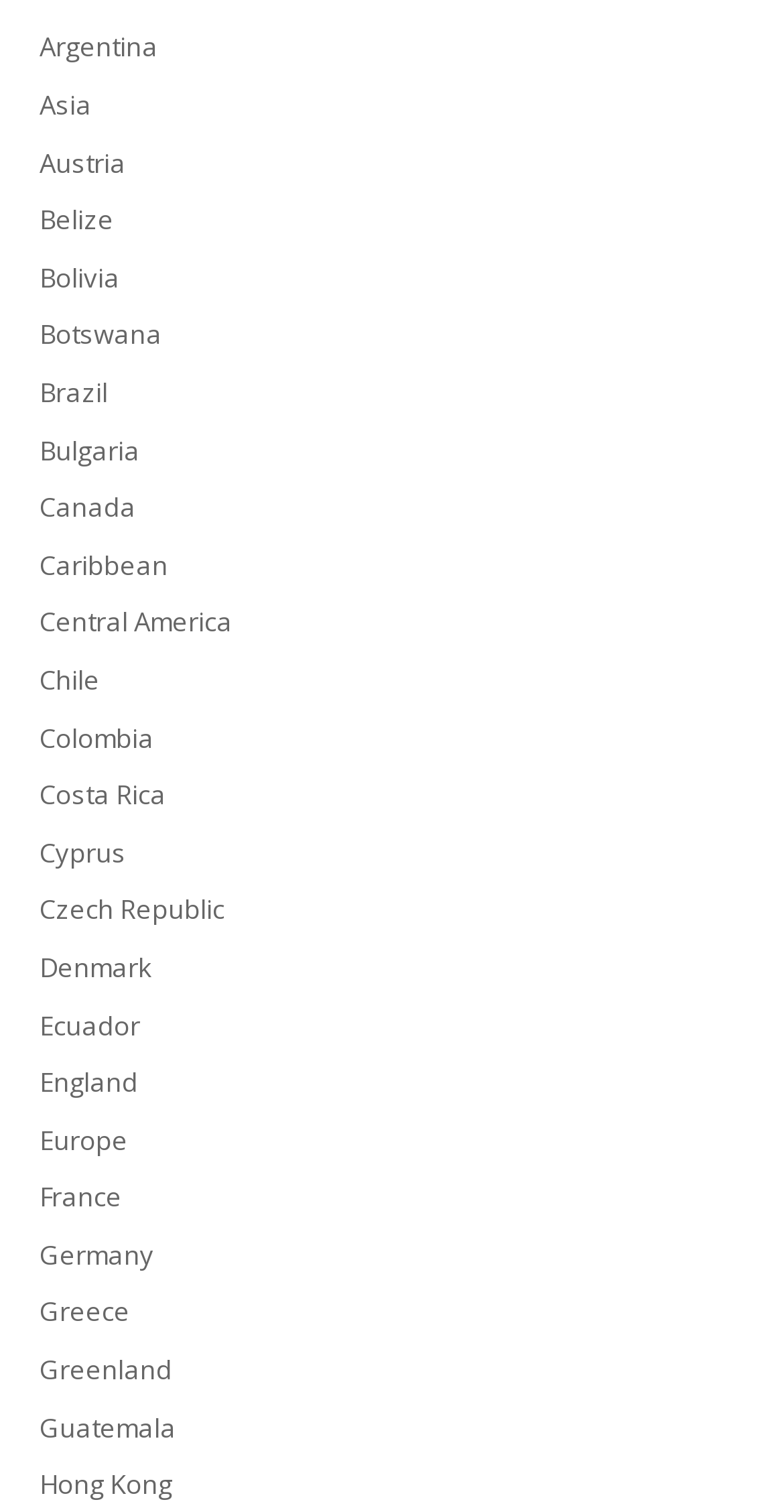What is the first country listed?
Use the image to answer the question with a single word or phrase.

Argentina